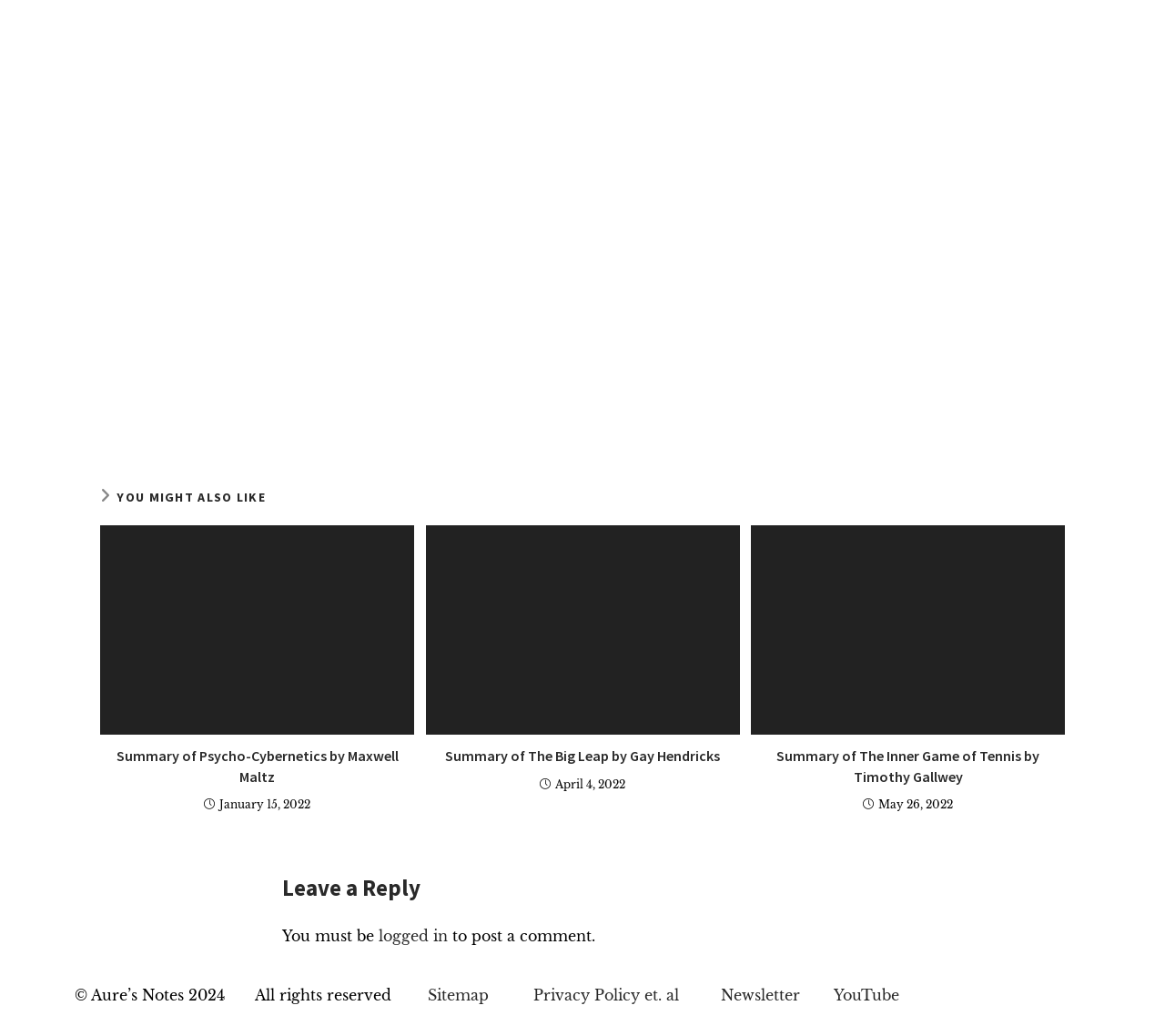Observe the image and answer the following question in detail: How many book covers are displayed on the webpage?

I counted the number of 'figure' elements with child elements of type 'image' and OCR text containing 'book cover'. There are three such elements, corresponding to the book covers of 'Psycho-Cybernetics', 'The Big Leap', and 'The Inner Game of Tennis'.